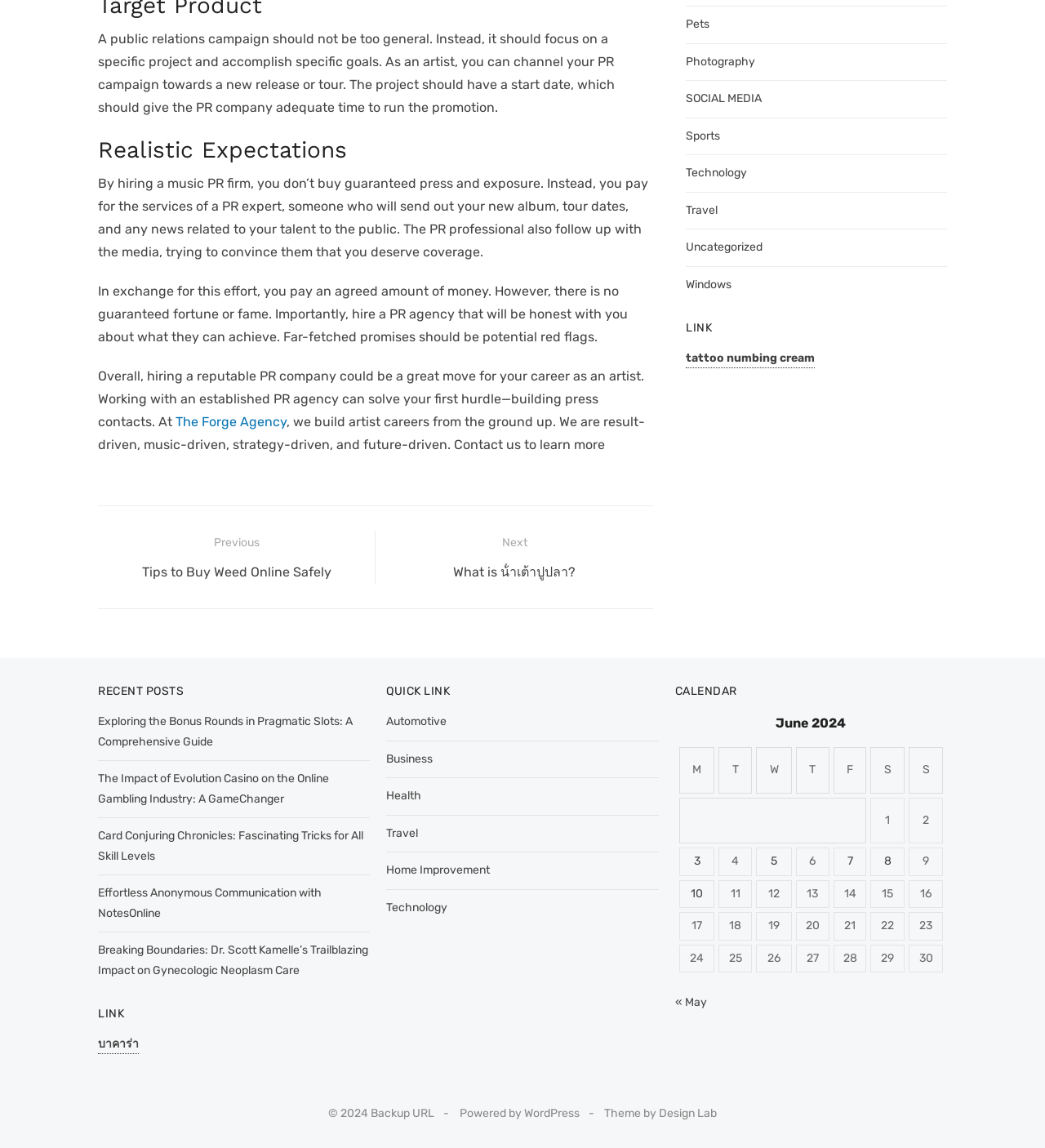Please respond to the question using a single word or phrase:
What is the category of the post 'Card Conjuring Chronicles: Fascinating Tricks for All Skill Levels'?

Uncategorized